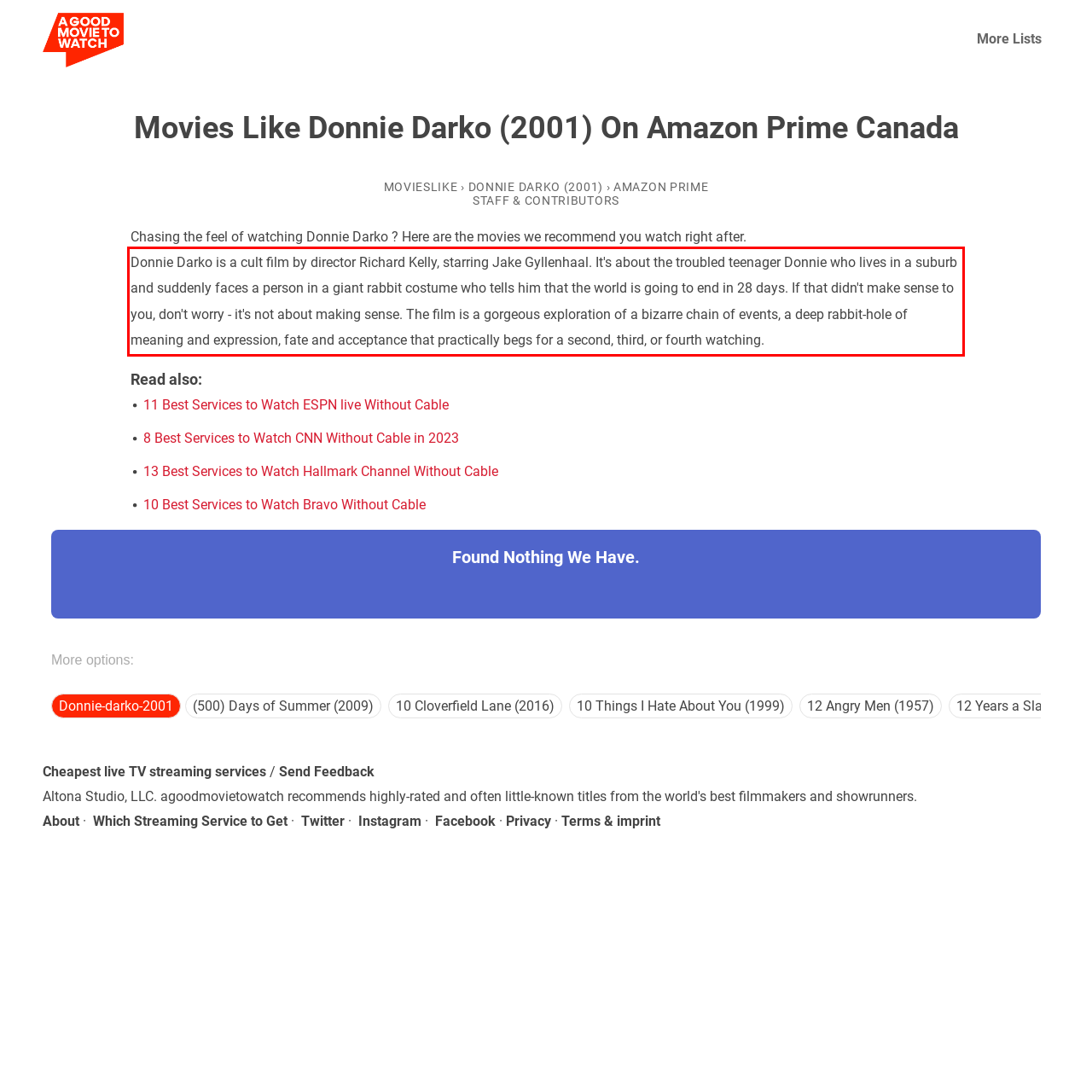Your task is to recognize and extract the text content from the UI element enclosed in the red bounding box on the webpage screenshot.

Donnie Darko is a cult film by director Richard Kelly, starring Jake Gyllenhaal. It's about the troubled teenager Donnie who lives in a suburb and suddenly faces a person in a giant rabbit costume who tells him that the world is going to end in 28 days. If that didn't make sense to you, don't worry - it's not about making sense. The film is a gorgeous exploration of a bizarre chain of events, a deep rabbit-hole of meaning and expression, fate and acceptance that practically begs for a second, third, or fourth watching.